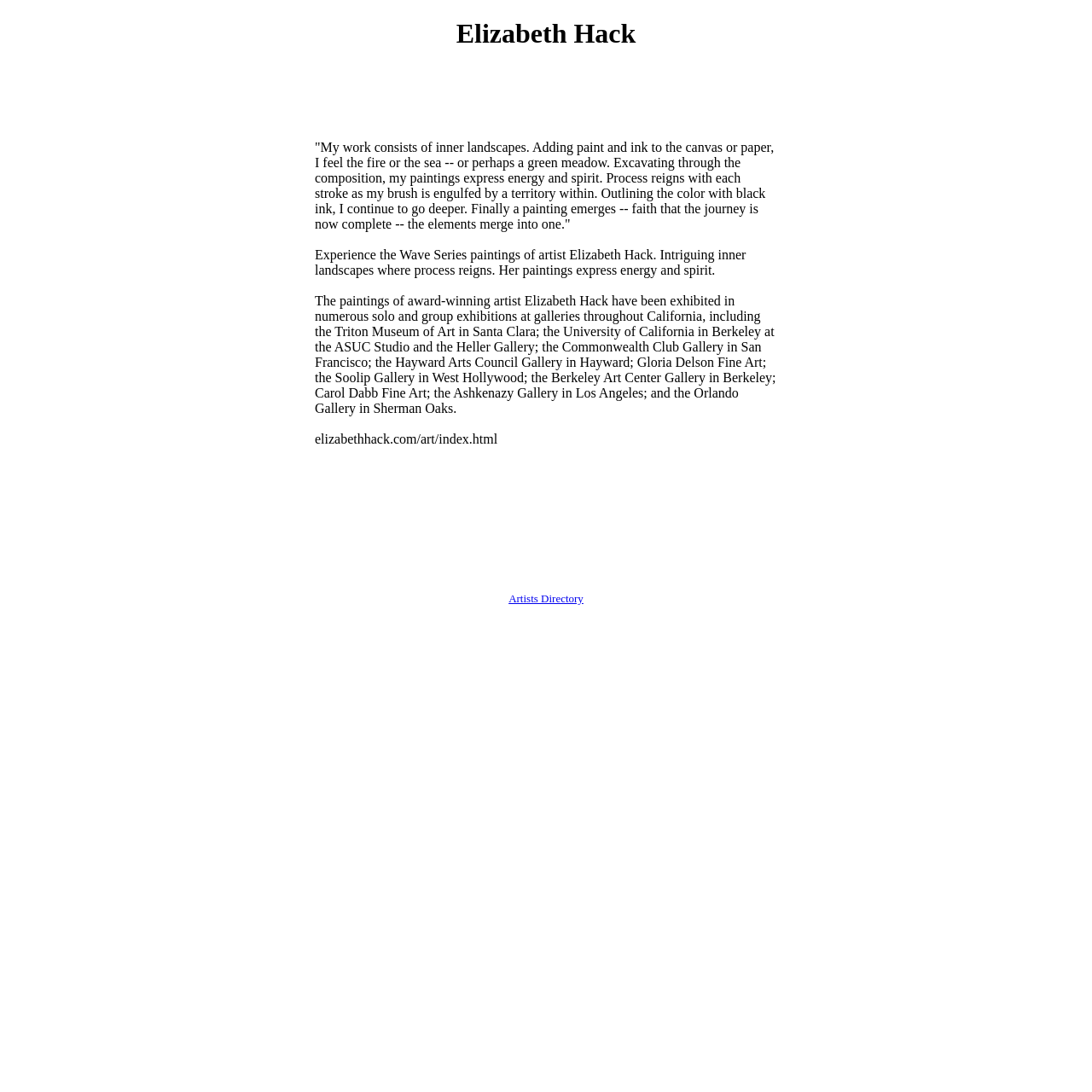Bounding box coordinates are to be given in the format (top-left x, top-left y, bottom-right x, bottom-right y). All values must be floating point numbers between 0 and 1. Provide the bounding box coordinate for the UI element described as: Artists Directory

[0.466, 0.541, 0.534, 0.554]